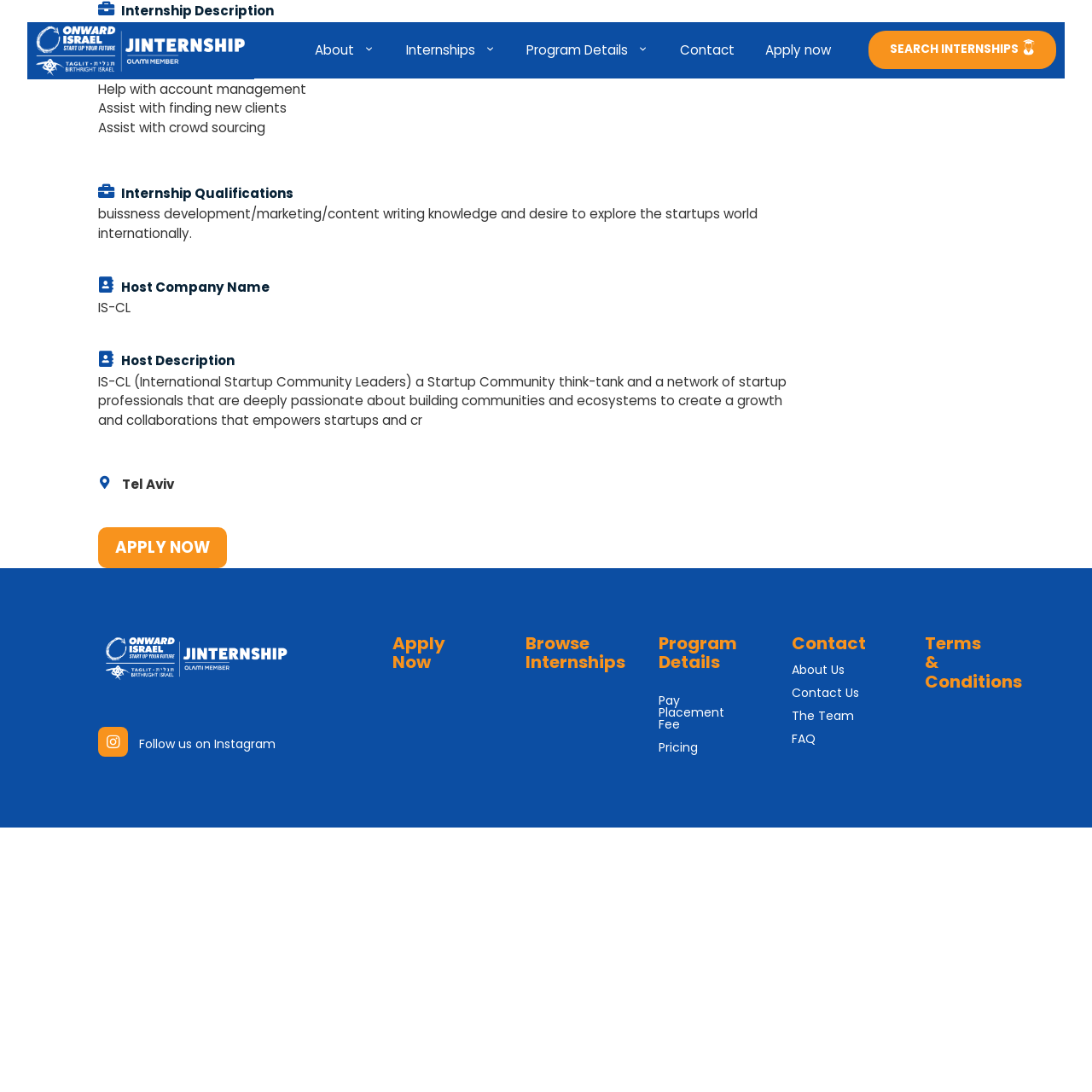Find the bounding box coordinates for the area that should be clicked to accomplish the instruction: "Click the 'SEARCH INTERNSHIPS' button".

[0.796, 0.028, 0.967, 0.064]